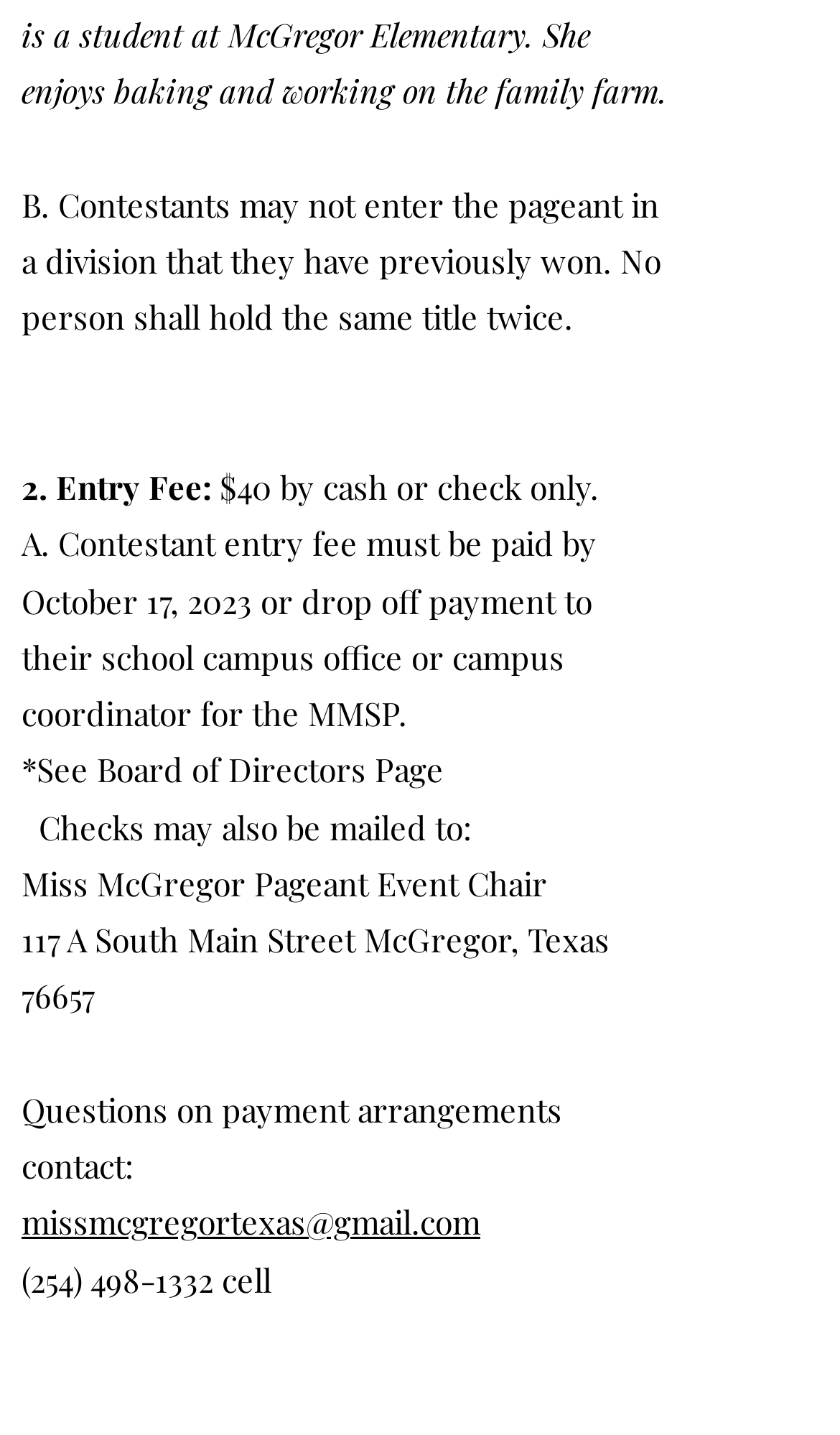What is the phone number for questions on payment arrangements? Look at the image and give a one-word or short phrase answer.

(254) 498-1332